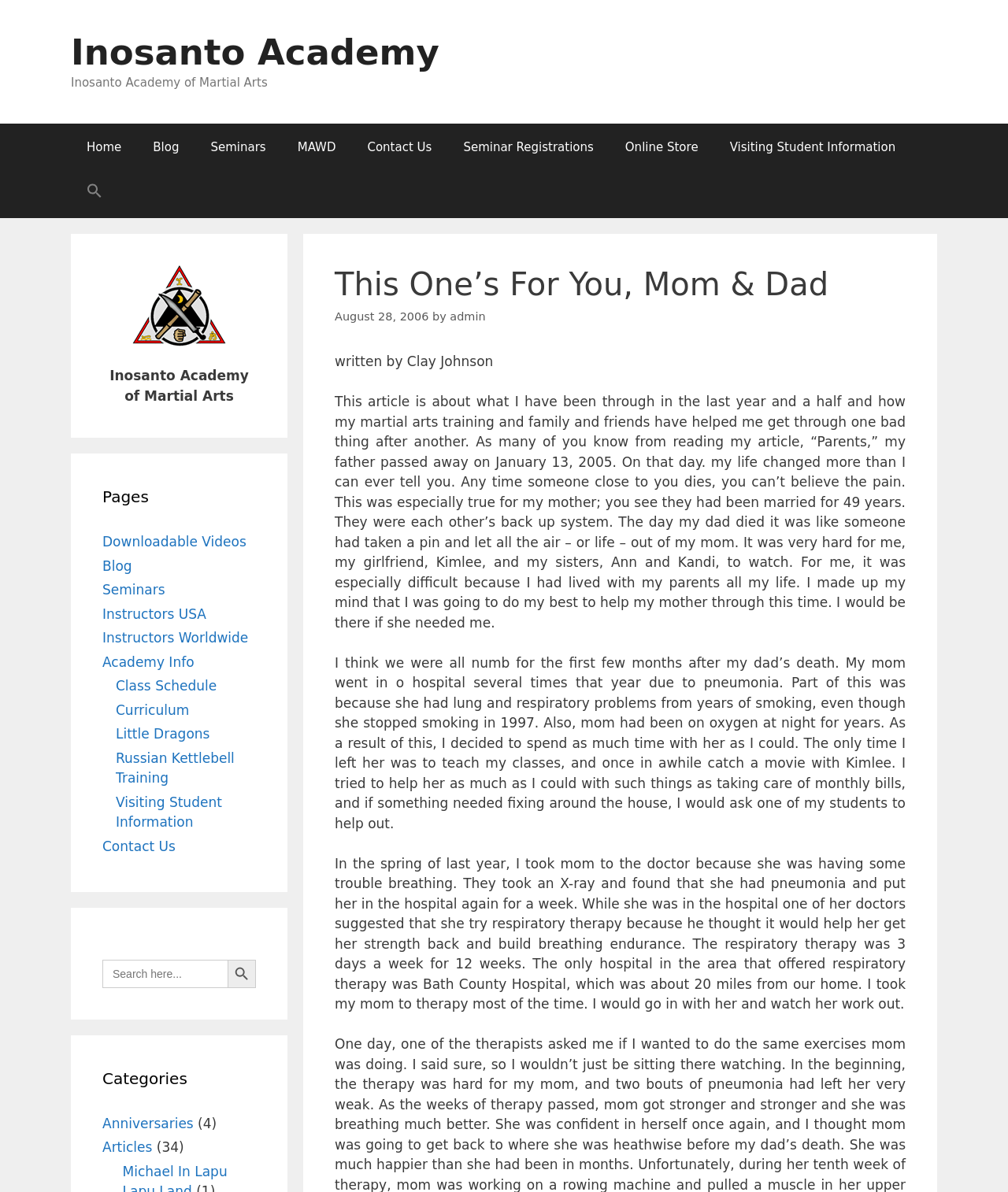Provide a brief response in the form of a single word or phrase:
What is the name of the martial arts academy?

Inosanto Academy